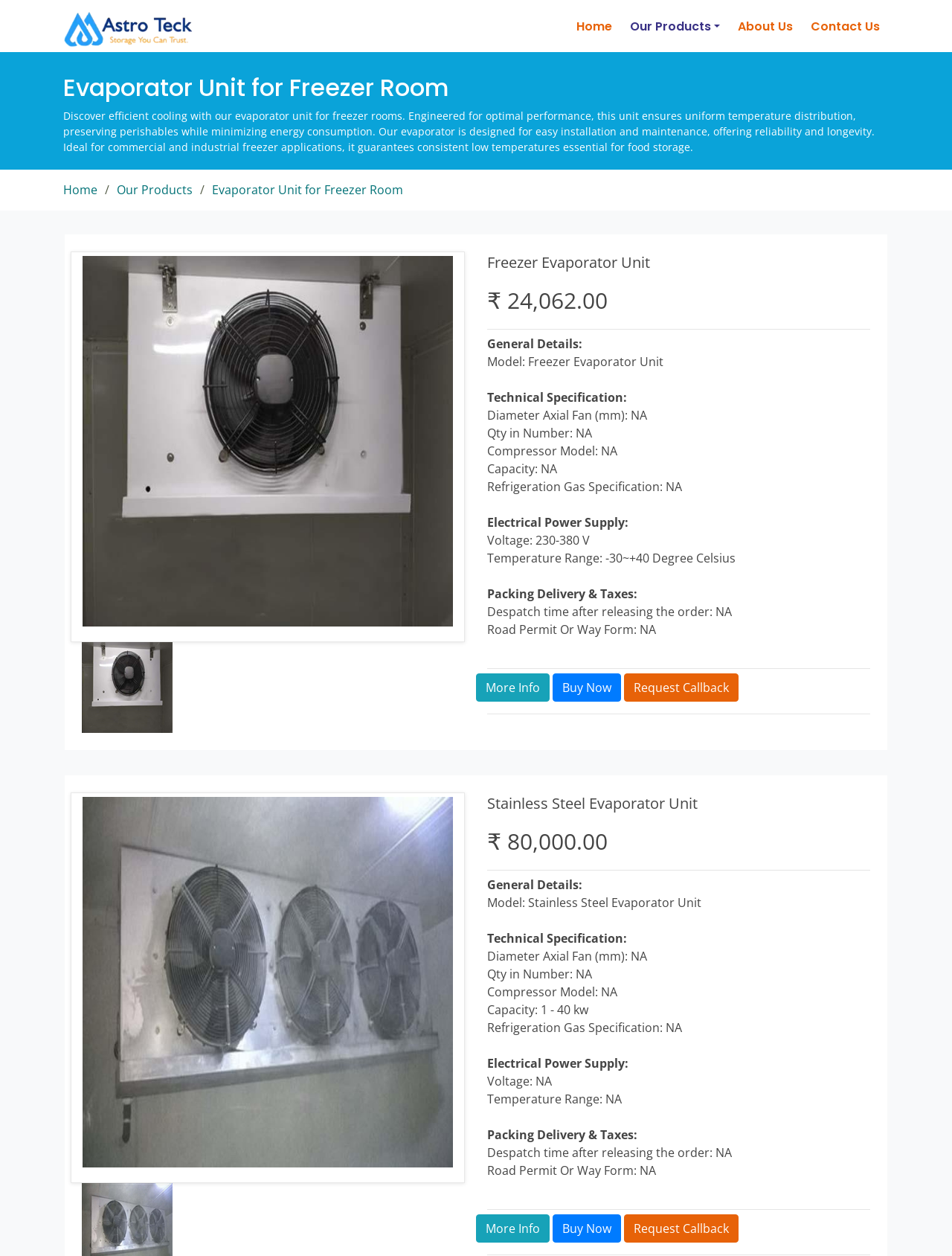Use a single word or phrase to answer the question: How many links are there in the header?

4